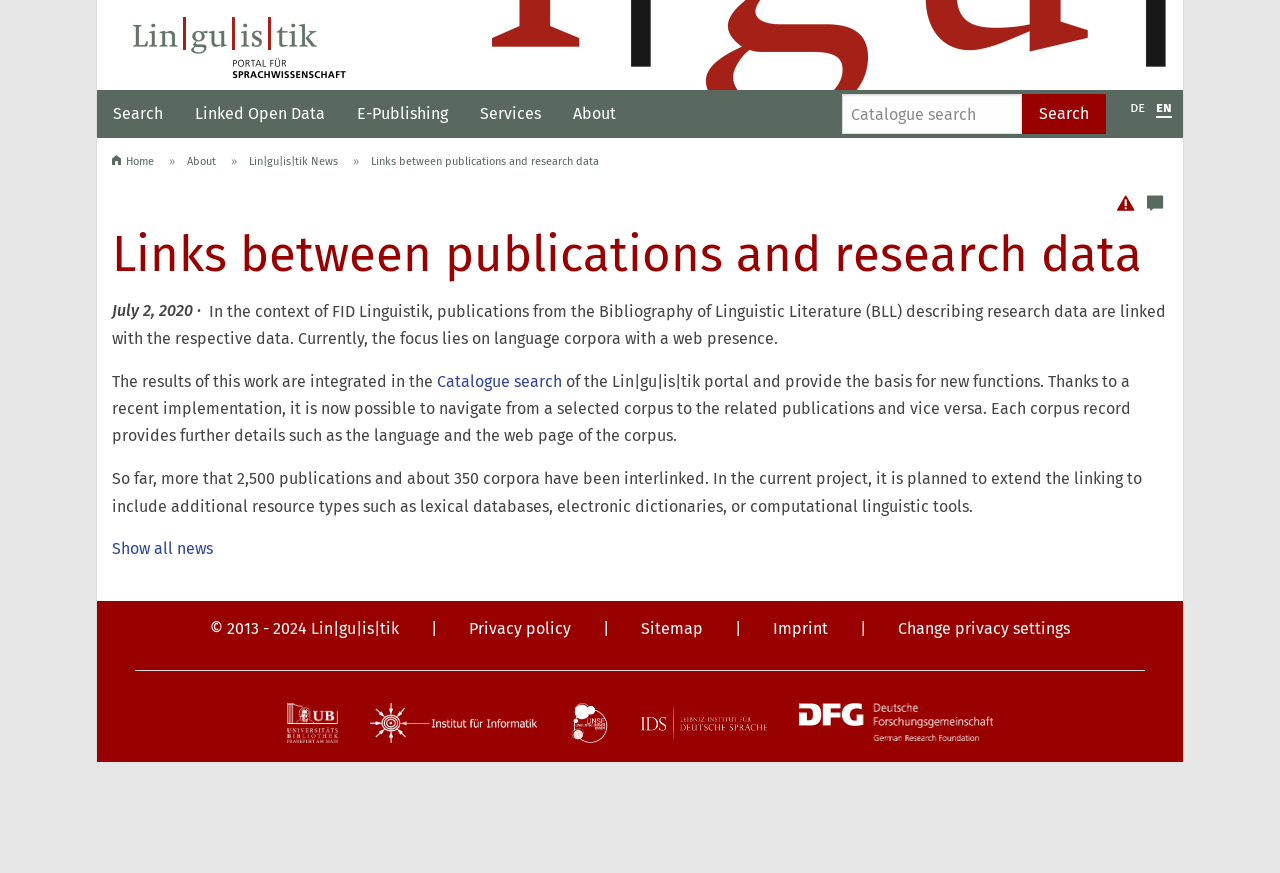Please provide a one-word or short phrase answer to the question:
What is the purpose of linking publications and research data?

To navigate from a selected corpus to related publications and vice versa